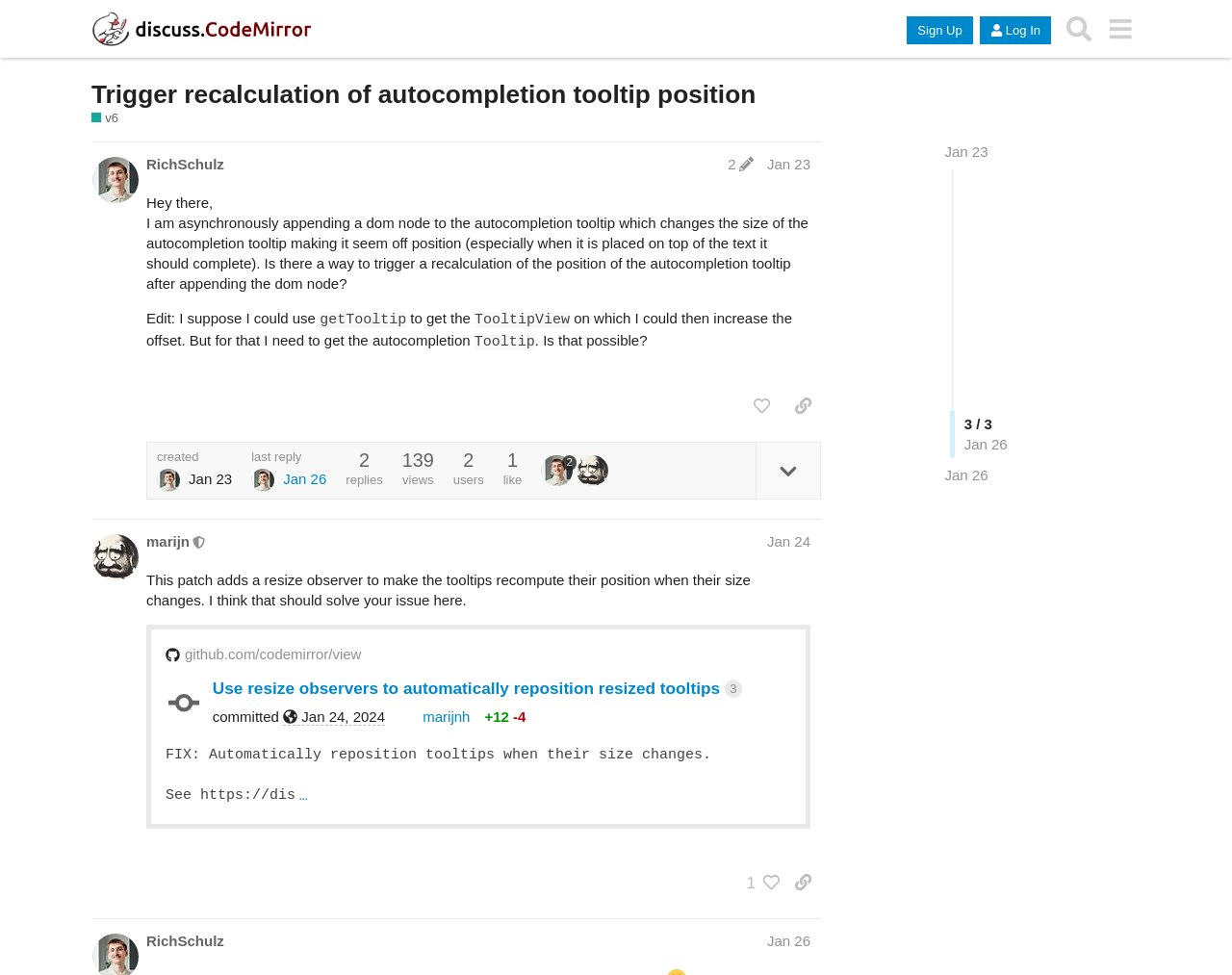Locate the bounding box coordinates of the segment that needs to be clicked to meet this instruction: "Click the 'Search' button".

[0.859, 0.009, 0.892, 0.051]